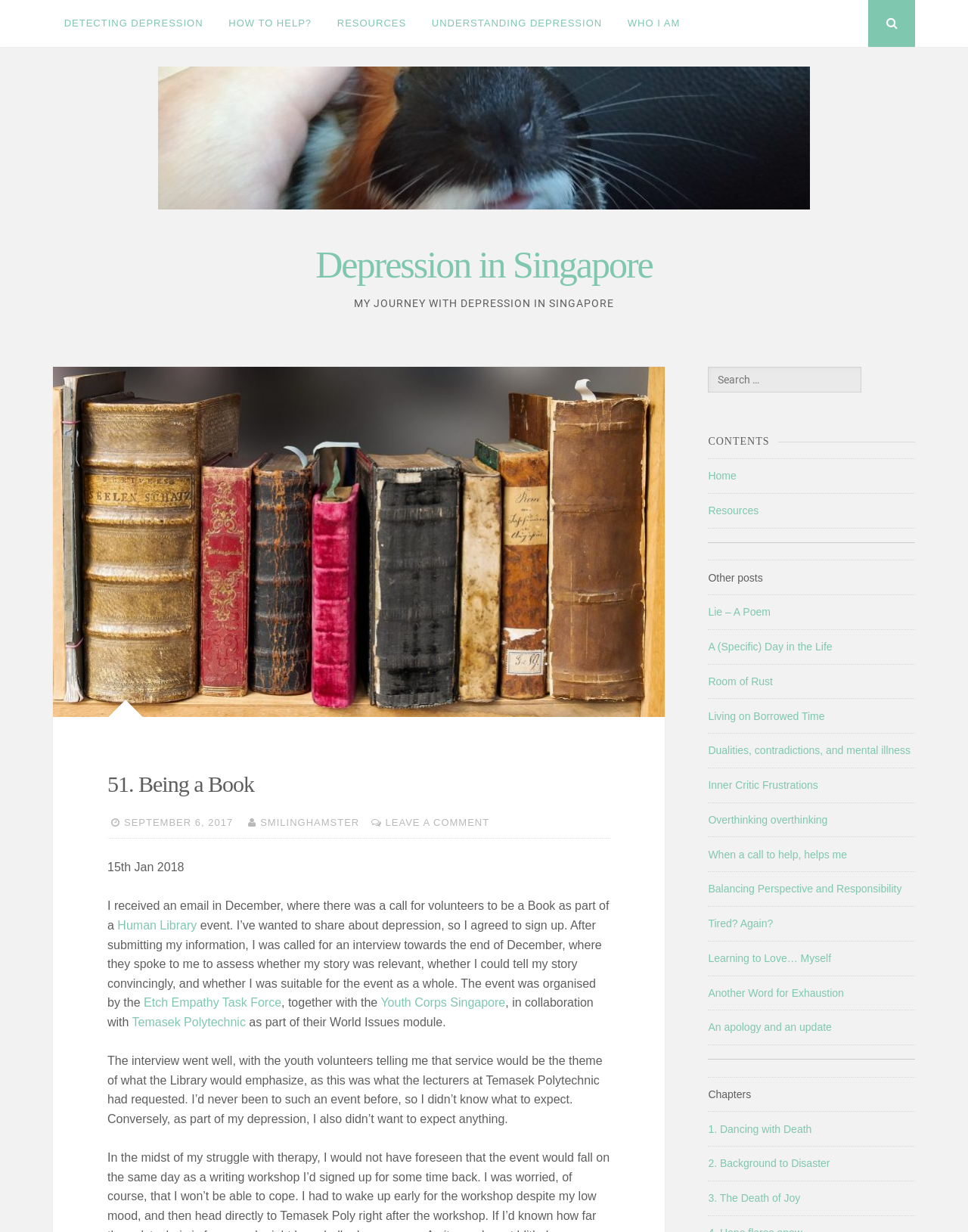Determine the bounding box coordinates of the clickable area required to perform the following instruction: "Click on 'DETECTING DEPRESSION'". The coordinates should be represented as four float numbers between 0 and 1: [left, top, right, bottom].

[0.055, 0.0, 0.221, 0.038]